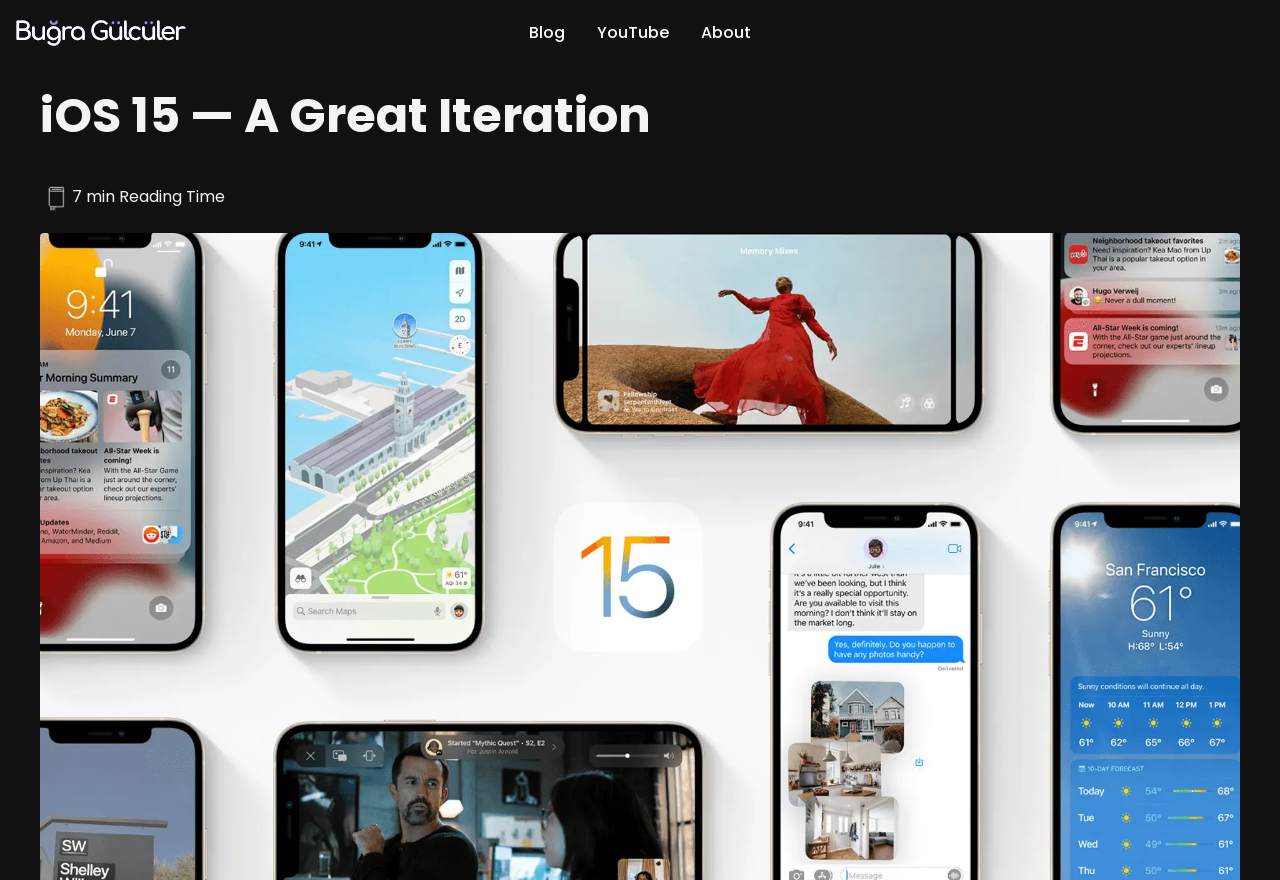Provide a single word or phrase to answer the given question: 
Is there a social media link?

Yes